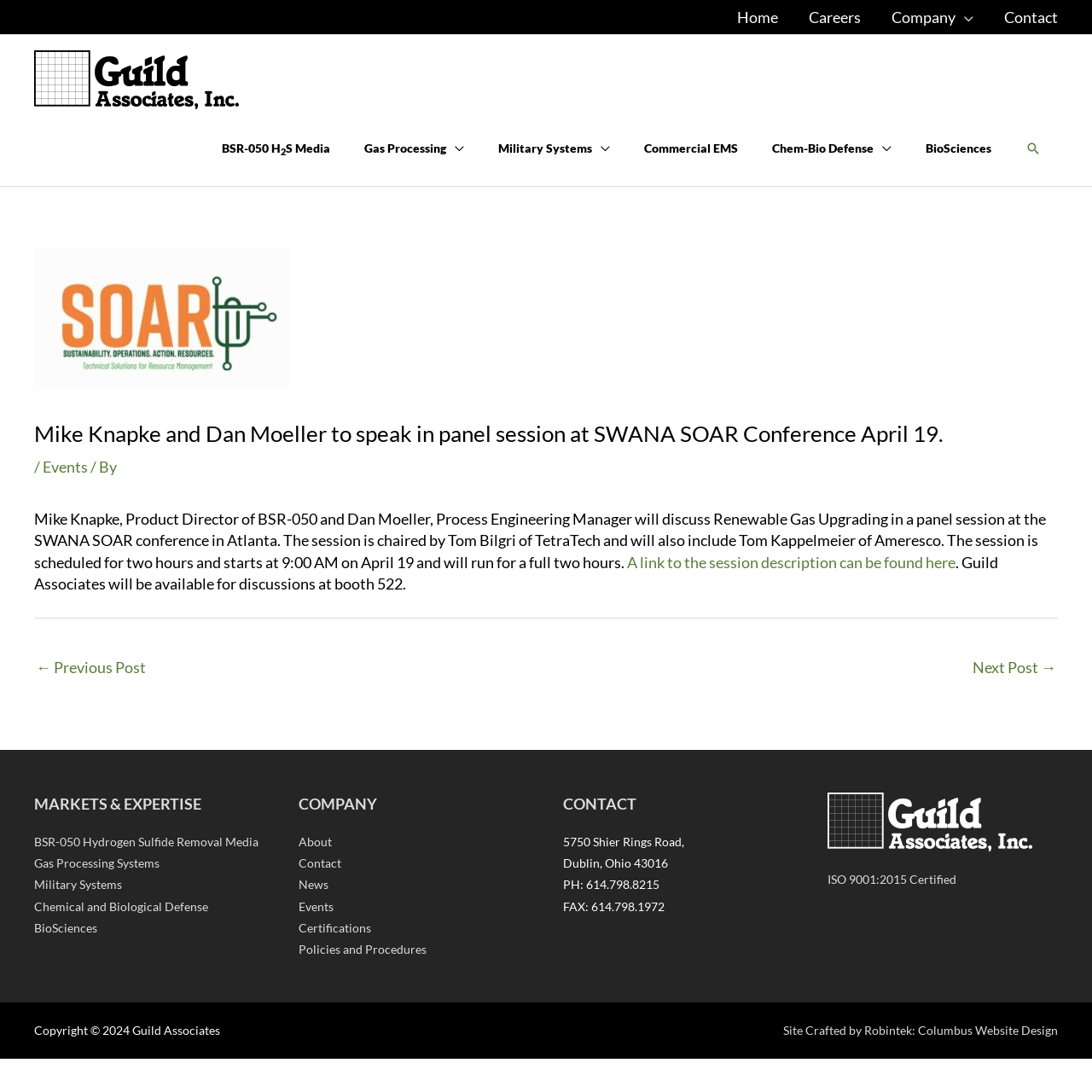Identify the bounding box coordinates for the region to click in order to carry out this instruction: "Contact Guild Associates". Provide the coordinates using four float numbers between 0 and 1, formatted as [left, top, right, bottom].

[0.905, 0.0, 0.969, 0.031]